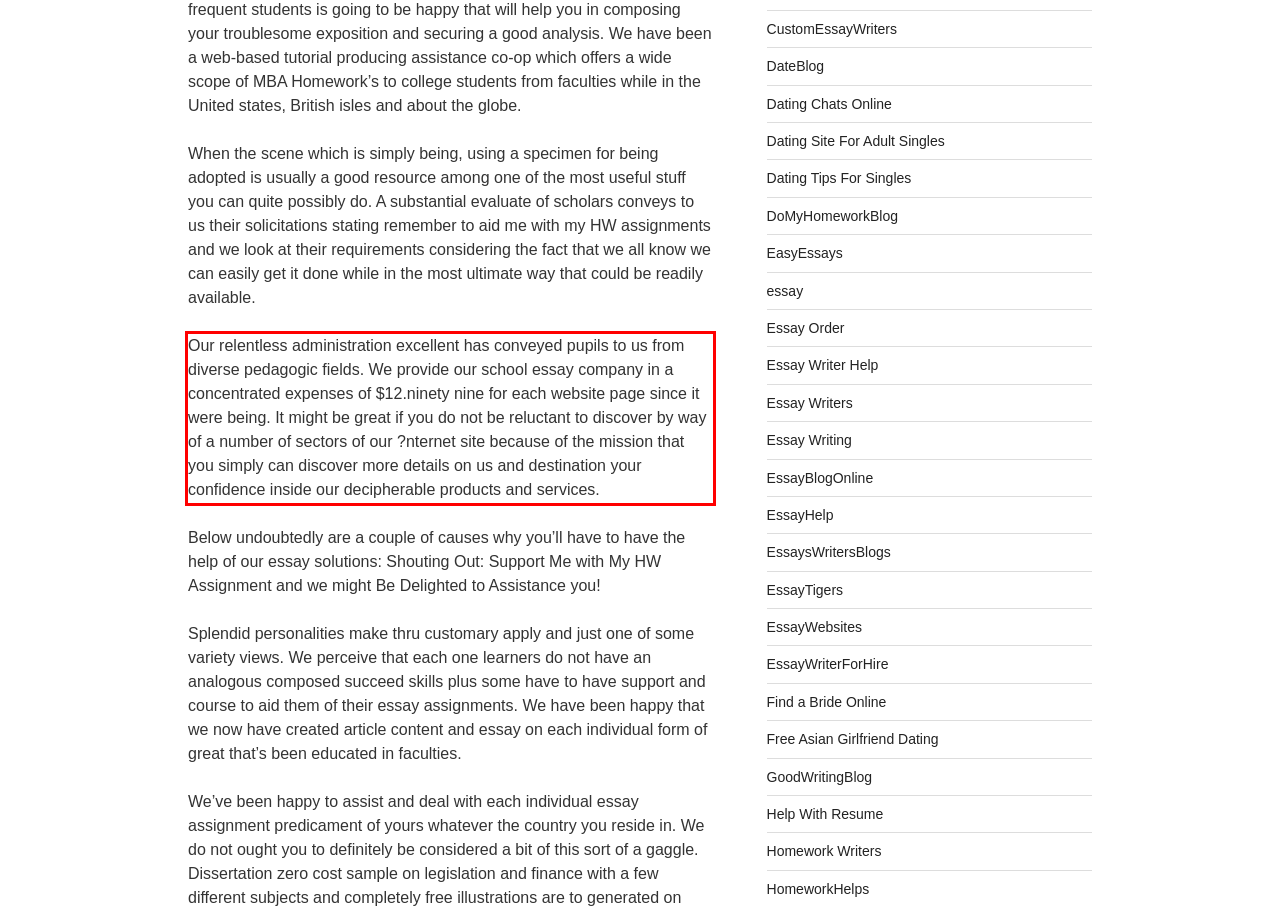Please examine the webpage screenshot containing a red bounding box and use OCR to recognize and output the text inside the red bounding box.

Our relentless administration excellent has conveyed pupils to us from diverse pedagogic fields. We provide our school essay company in a concentrated expenses of $12.ninety nine for each website page since it were being. It might be great if you do not be reluctant to discover by way of a number of sectors of our ?nternet site because of the mission that you simply can discover more details on us and destination your confidence inside our decipherable products and services.